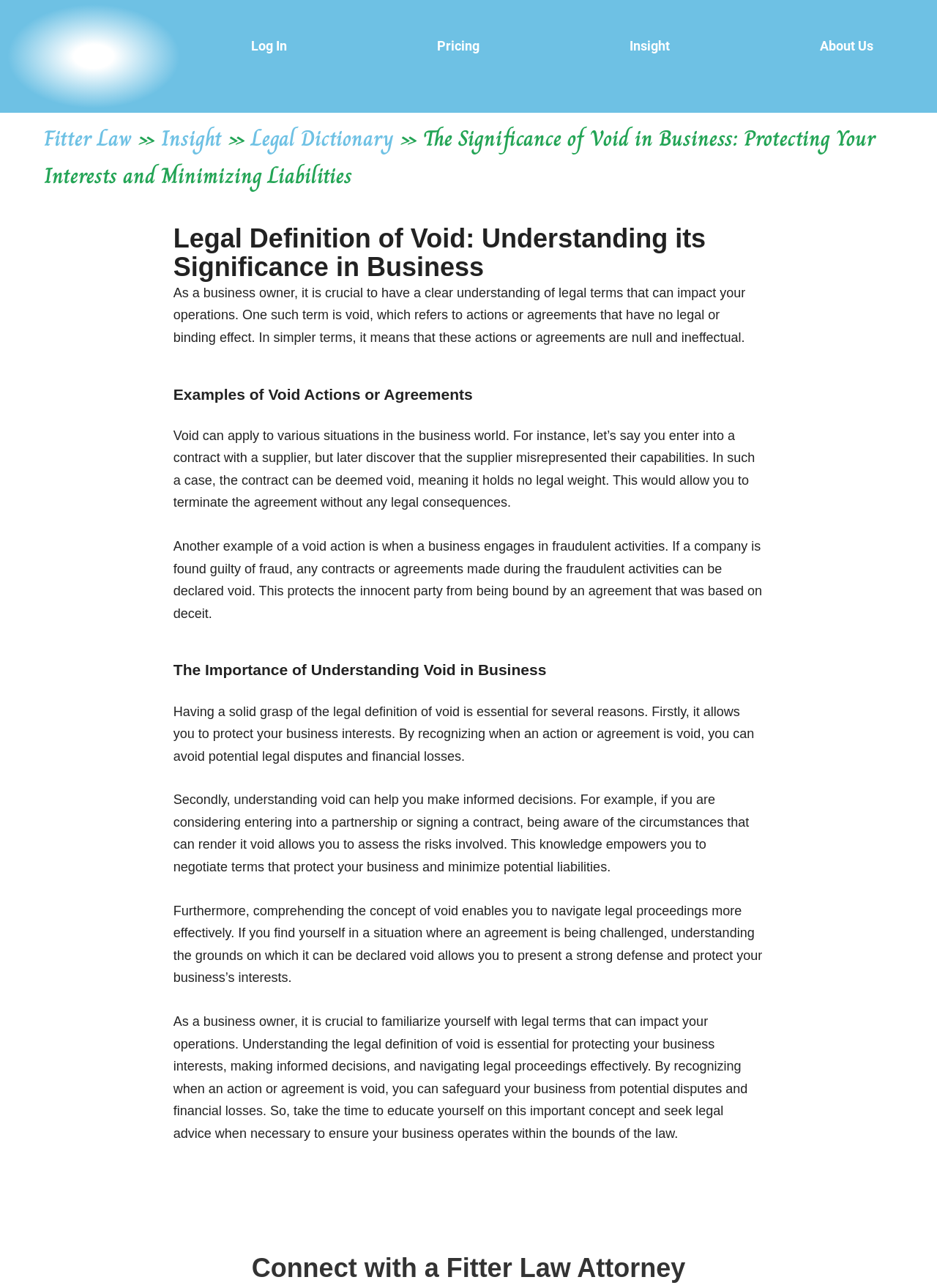Locate the bounding box coordinates of the clickable region to complete the following instruction: "View the previous article."

None